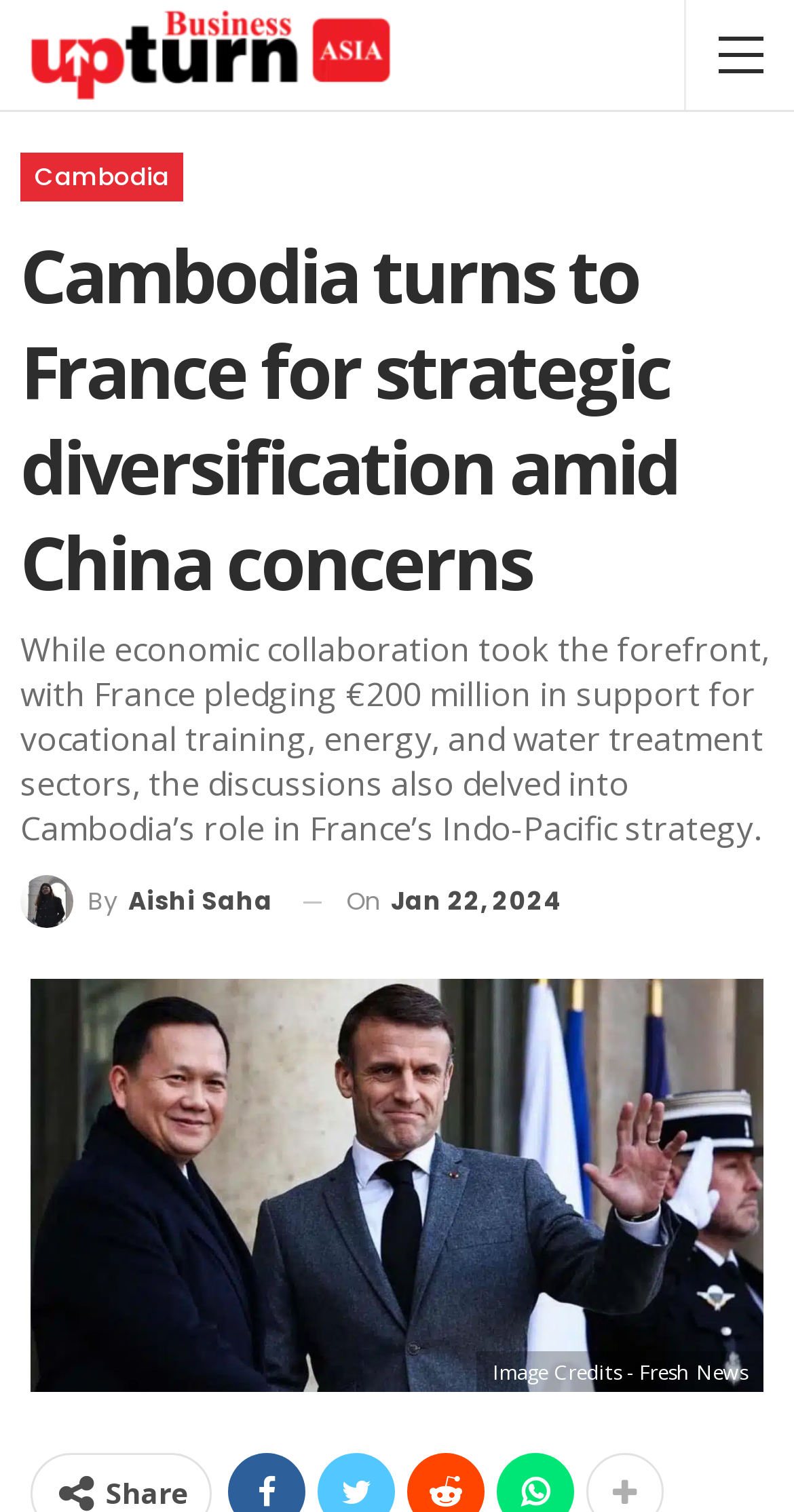Kindly respond to the following question with a single word or a brief phrase: 
What is the source of the image?

Fresh News